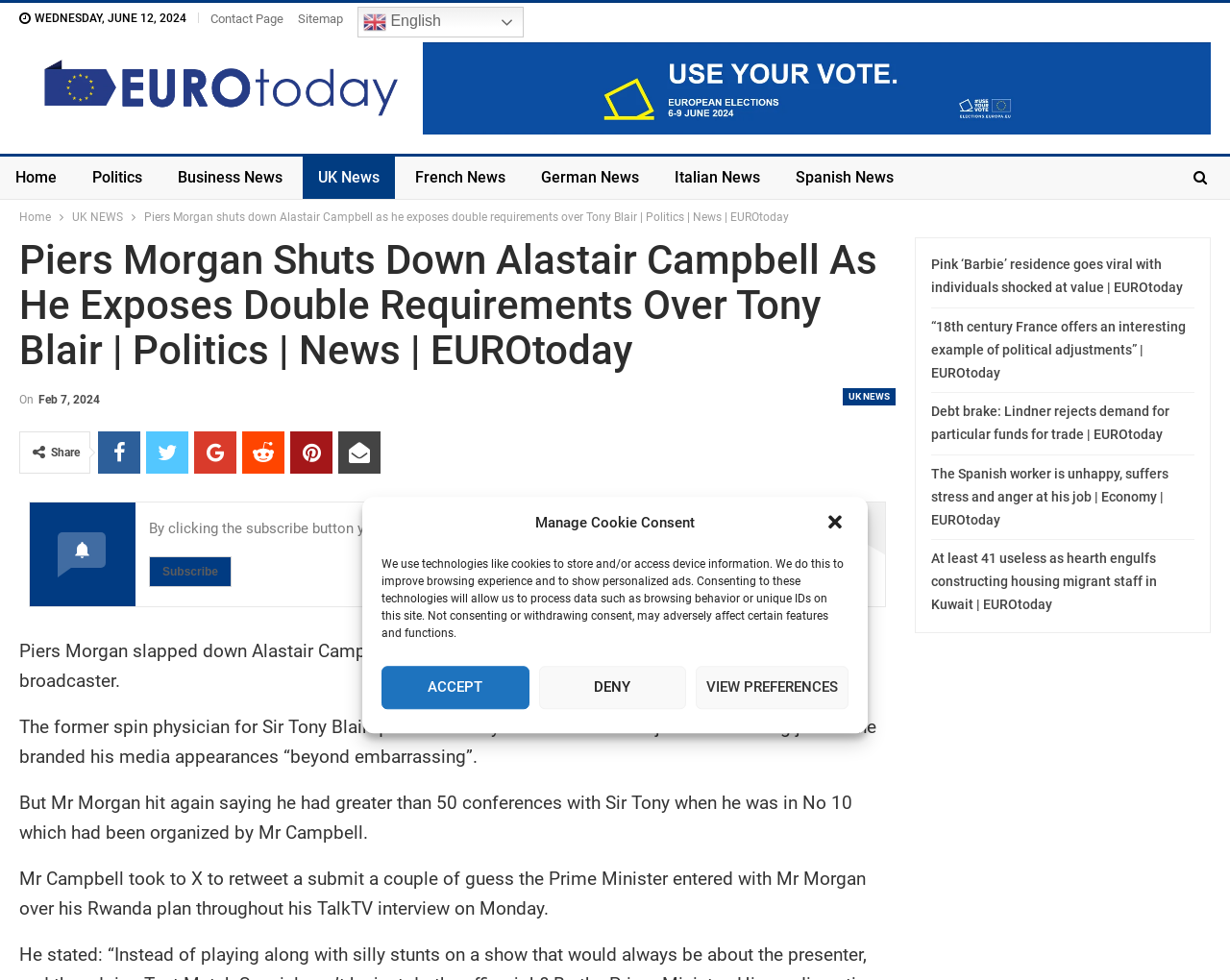Please identify the bounding box coordinates of the element's region that should be clicked to execute the following instruction: "Click the 'Home' link". The bounding box coordinates must be four float numbers between 0 and 1, i.e., [left, top, right, bottom].

[0.0, 0.16, 0.059, 0.203]